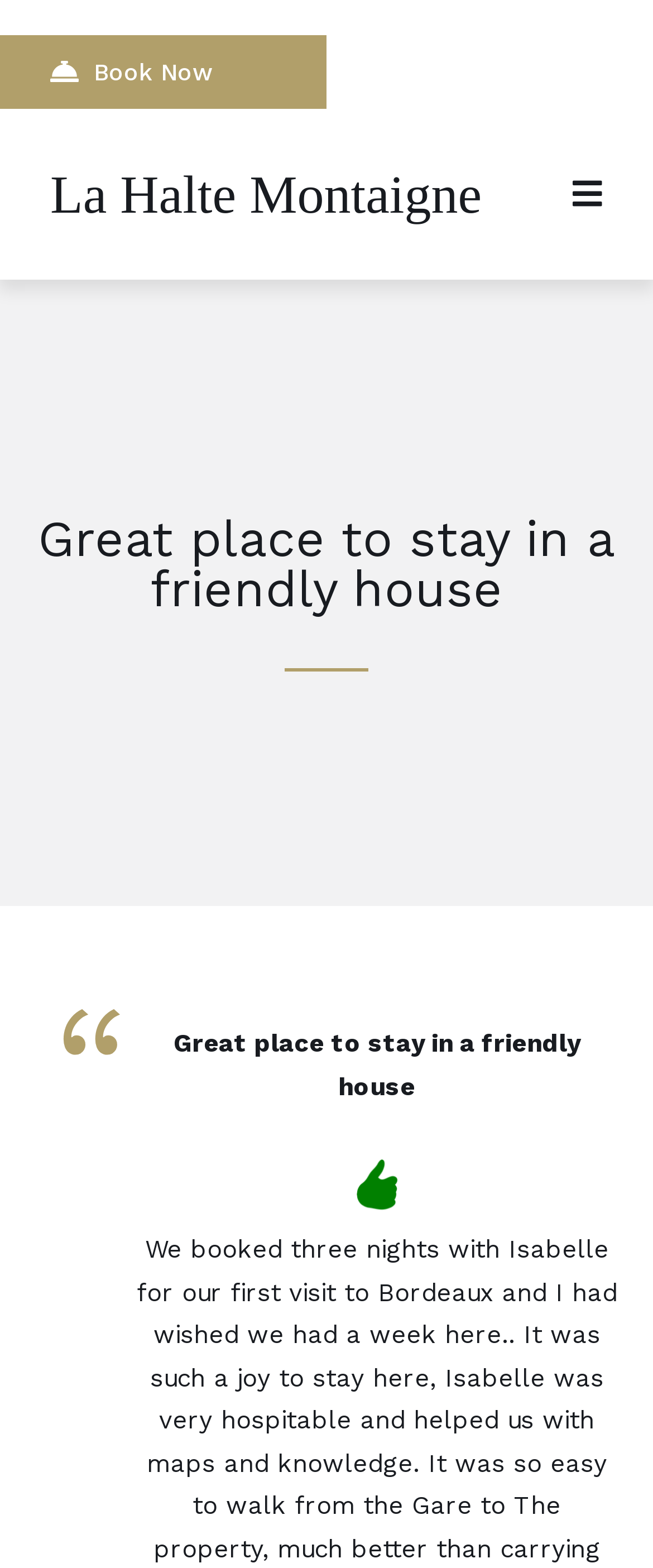Predict the bounding box coordinates for the UI element described as: "parent_node: La Halte Montaigne". The coordinates should be four float numbers between 0 and 1, presented as [left, top, right, bottom].

[0.877, 0.113, 0.923, 0.135]